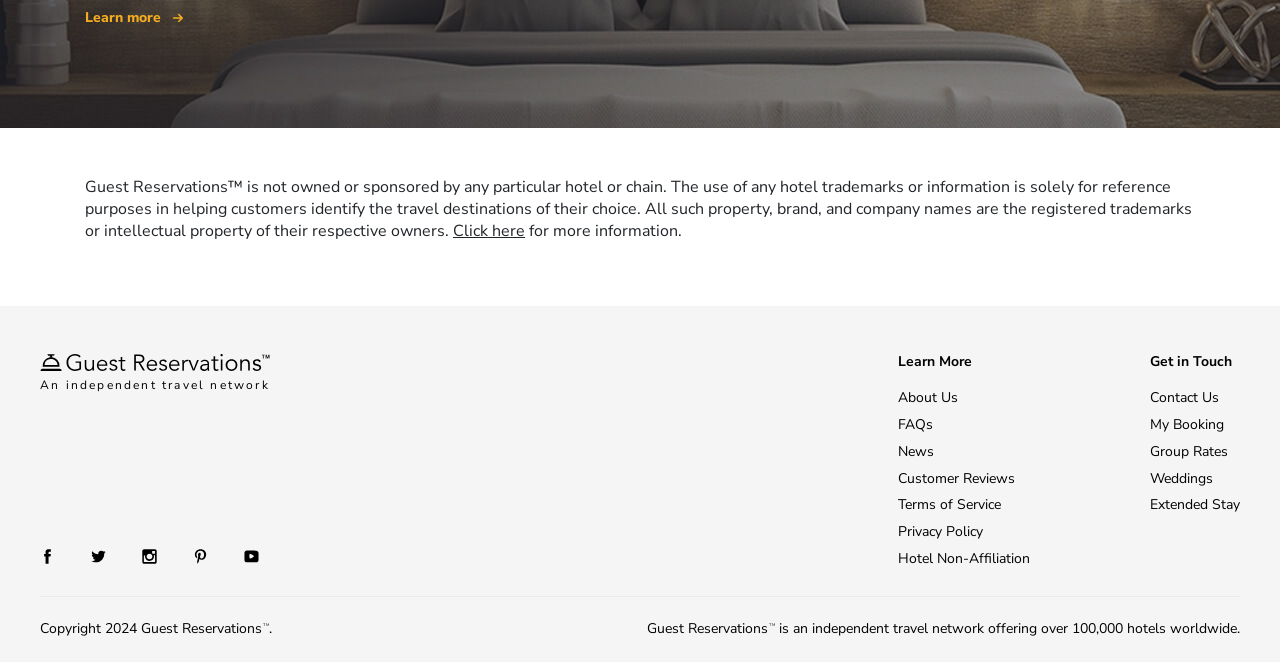Given the description of the UI element: "Weddings", predict the bounding box coordinates in the form of [left, top, right, bottom], with each value being a float between 0 and 1.

[0.898, 0.708, 0.948, 0.737]